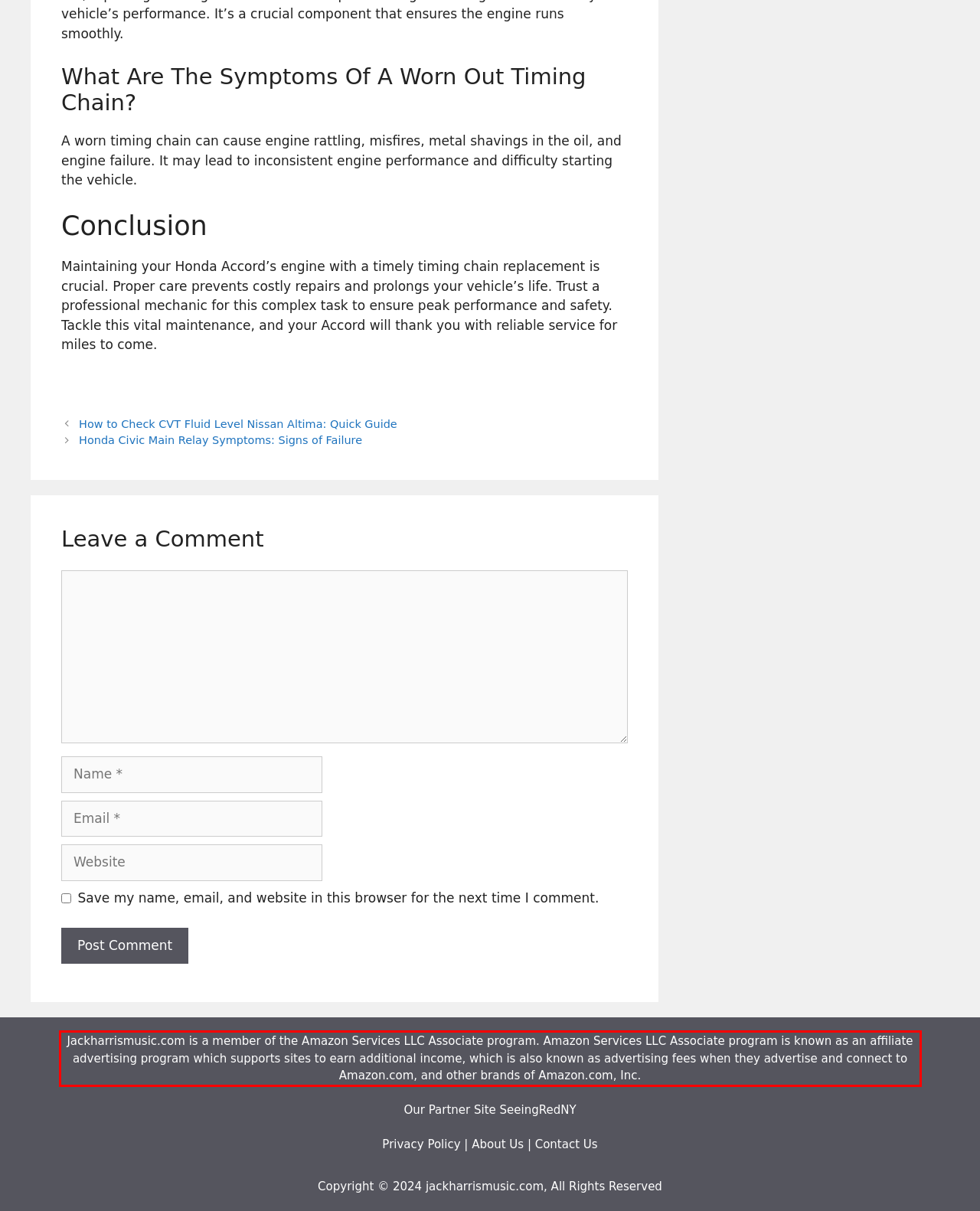You are looking at a screenshot of a webpage with a red rectangle bounding box. Use OCR to identify and extract the text content found inside this red bounding box.

Jackharrismusic.com is a member of the Amazon Services LLC Associate program. Amazon Services LLC Associate program is known as an affiliate advertising program which supports sites to earn additional income, which is also known as advertising fees when they advertise and connect to Amazon.com, and other brands of Amazon.com, Inc.